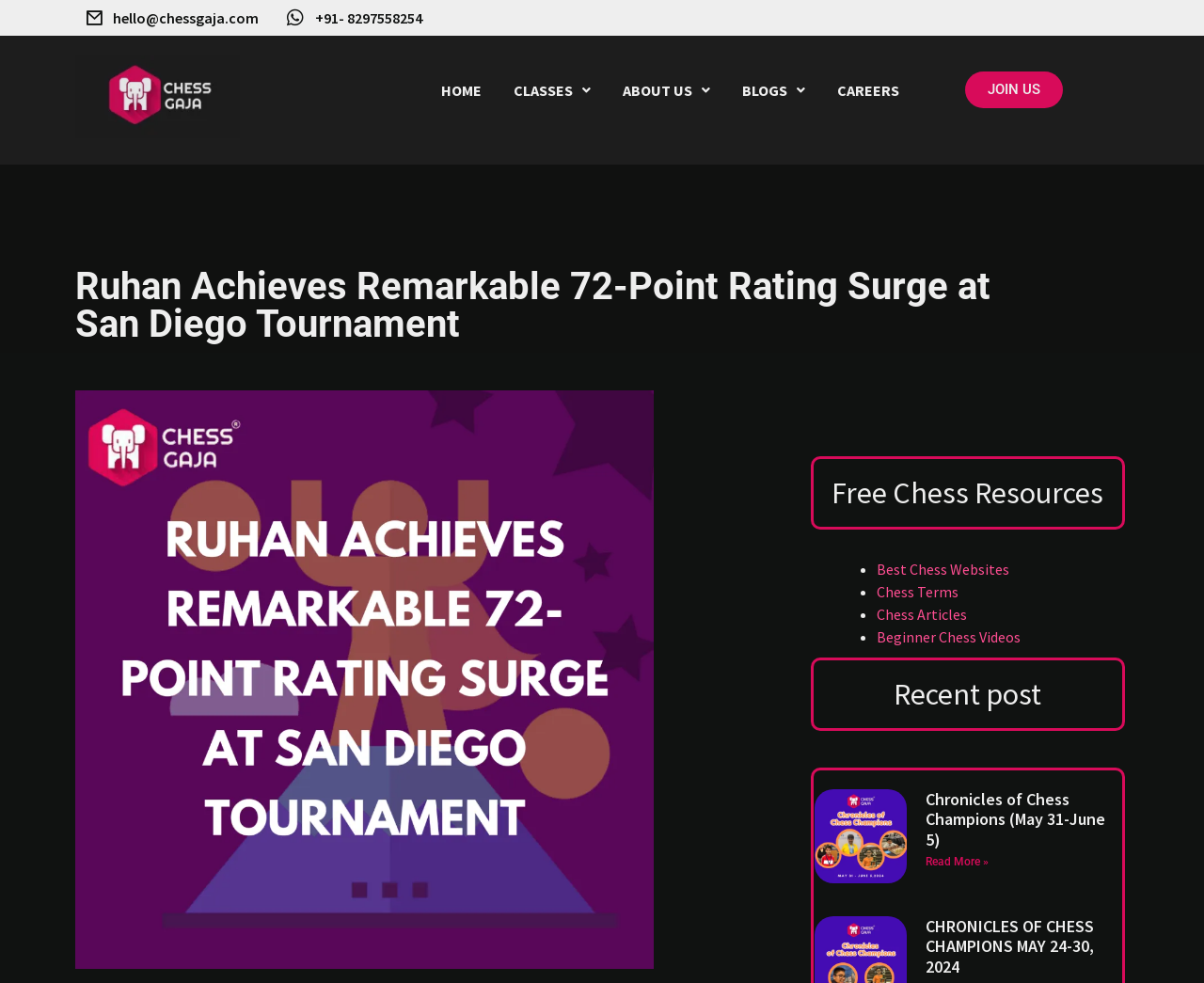Identify the bounding box coordinates of the clickable region required to complete the instruction: "Read more about Chronicles of Chess Champions". The coordinates should be given as four float numbers within the range of 0 and 1, i.e., [left, top, right, bottom].

[0.769, 0.87, 0.821, 0.884]